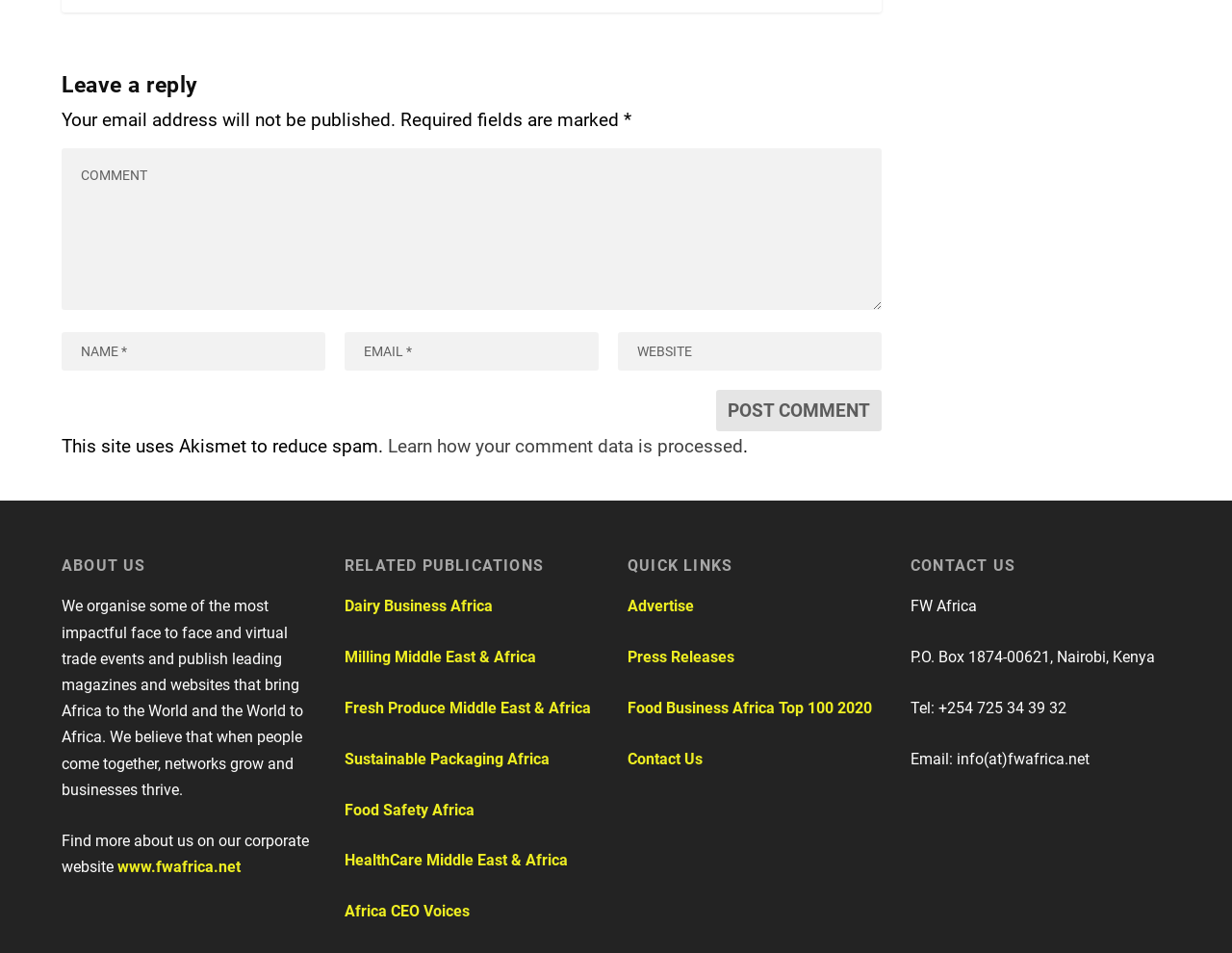Using the information in the image, could you please answer the following question in detail:
How can I contact FW Africa?

I found the contact information of FW Africa in the 'CONTACT US' section, which includes a phone number 'Tel: +254 725 34 39 32', an email address 'Email: info(at)fwafrica.net', and a physical address 'P.O. Box 1874-00621, Nairobi, Kenya'.